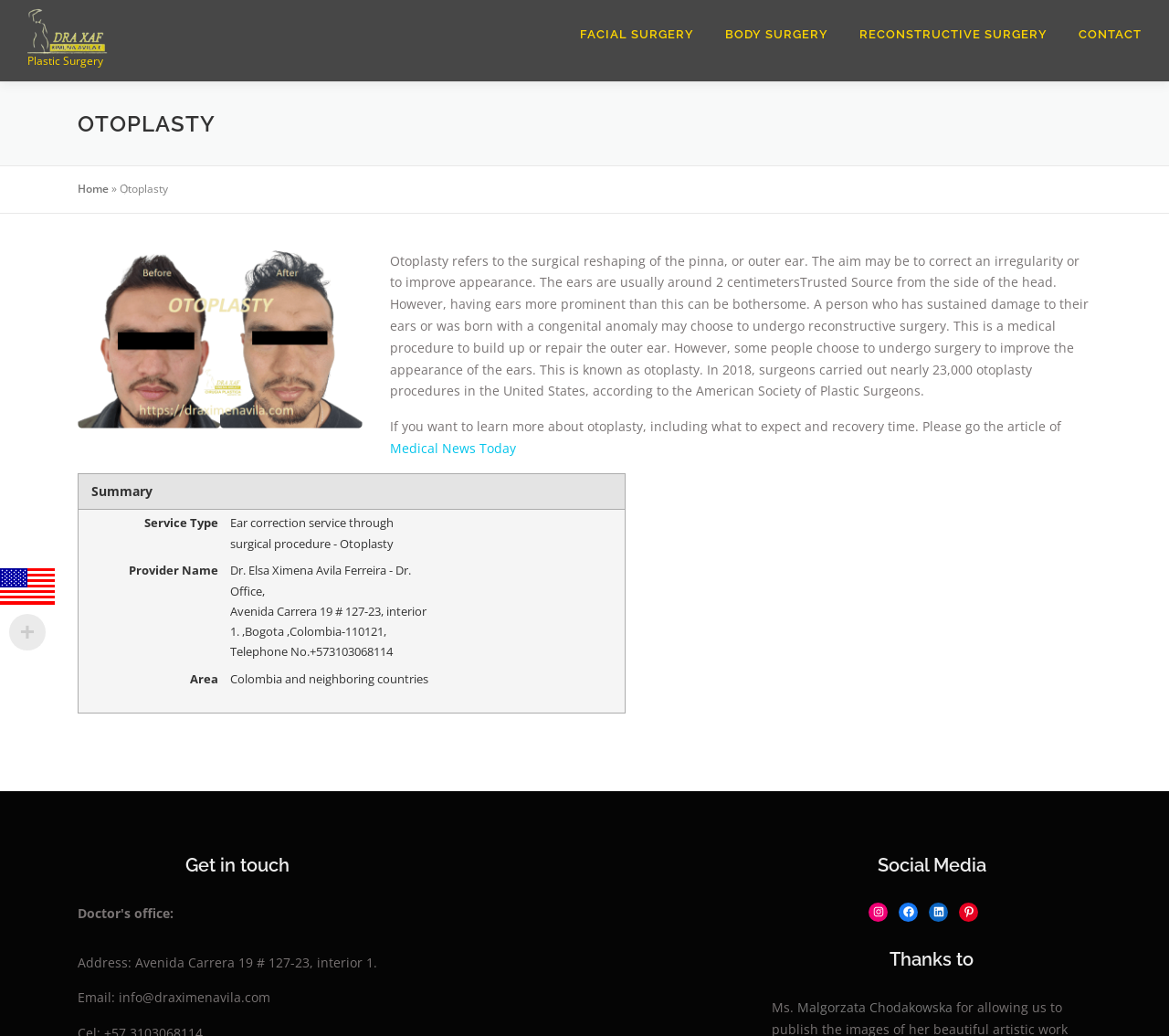What is the topic of the article section of the webpage?
Respond to the question with a single word or phrase according to the image.

Otoplasty